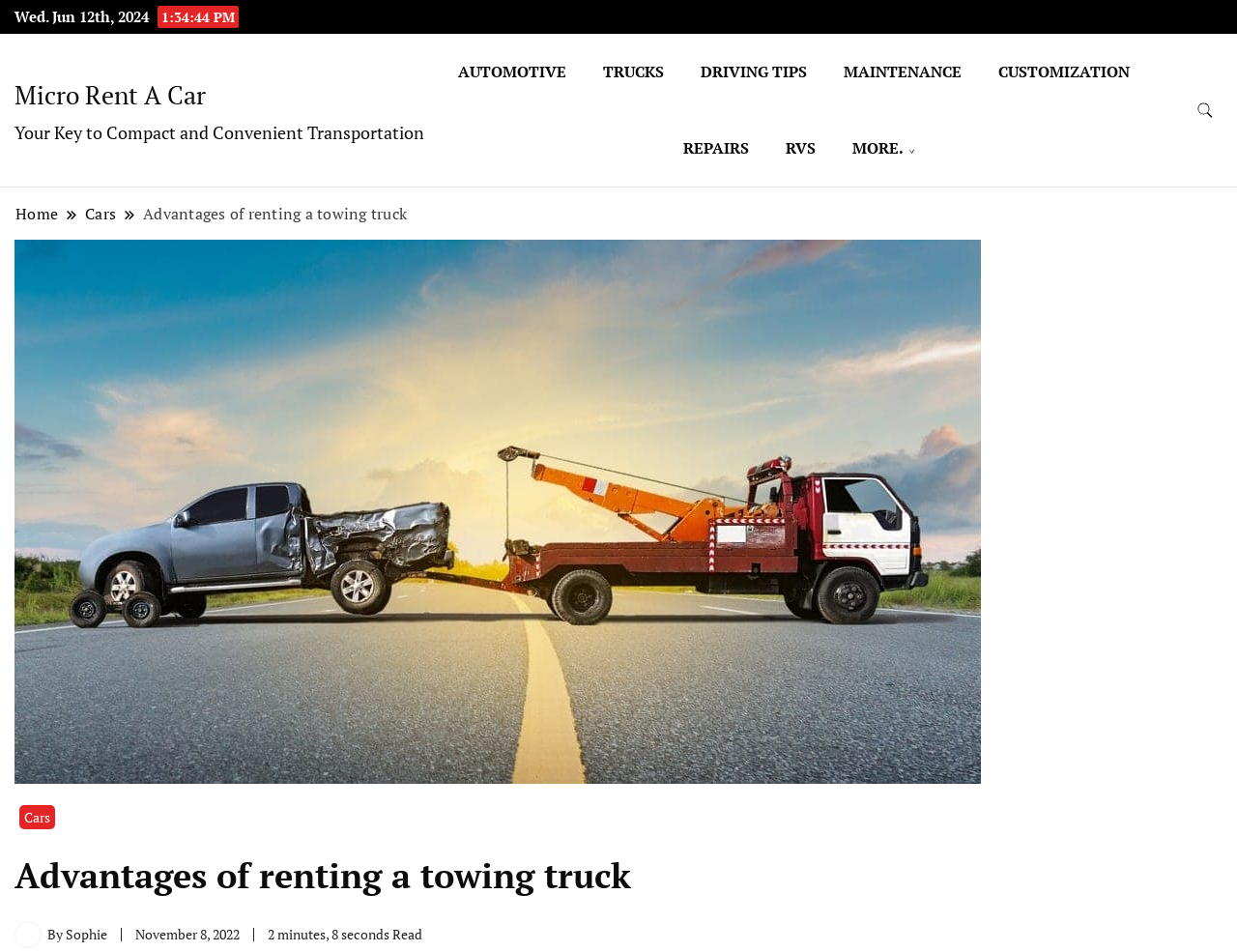Provide the bounding box coordinates of the area you need to click to execute the following instruction: "Read about automotive".

[0.357, 0.036, 0.471, 0.116]